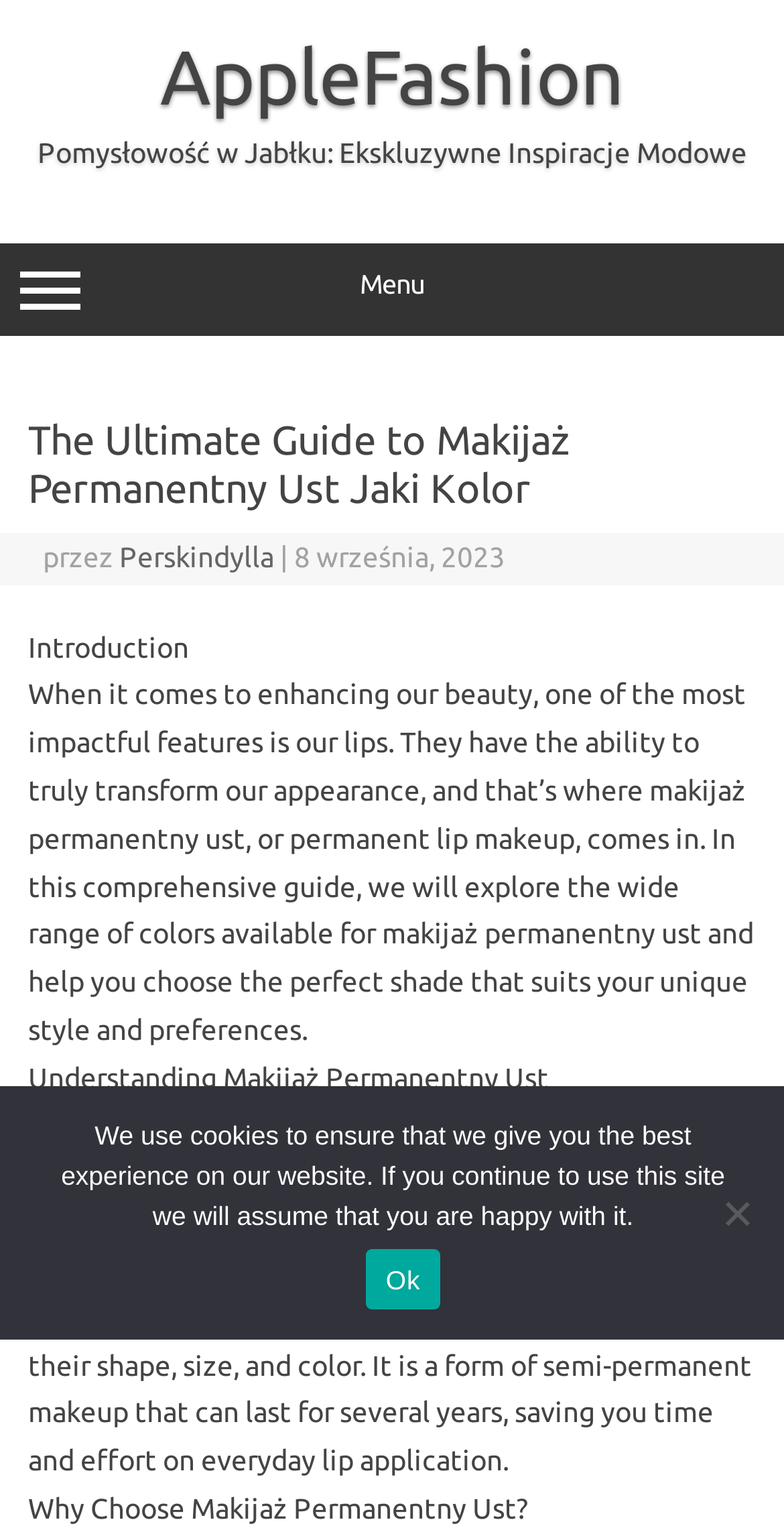What is the focus of the comprehensive guide?
Please answer the question with as much detail as possible using the screenshot.

The introduction section mentions that the comprehensive guide will explore the wide range of colors available for Makijaż Permanentny Ust and help readers choose the perfect shade that suits their unique style and preferences.